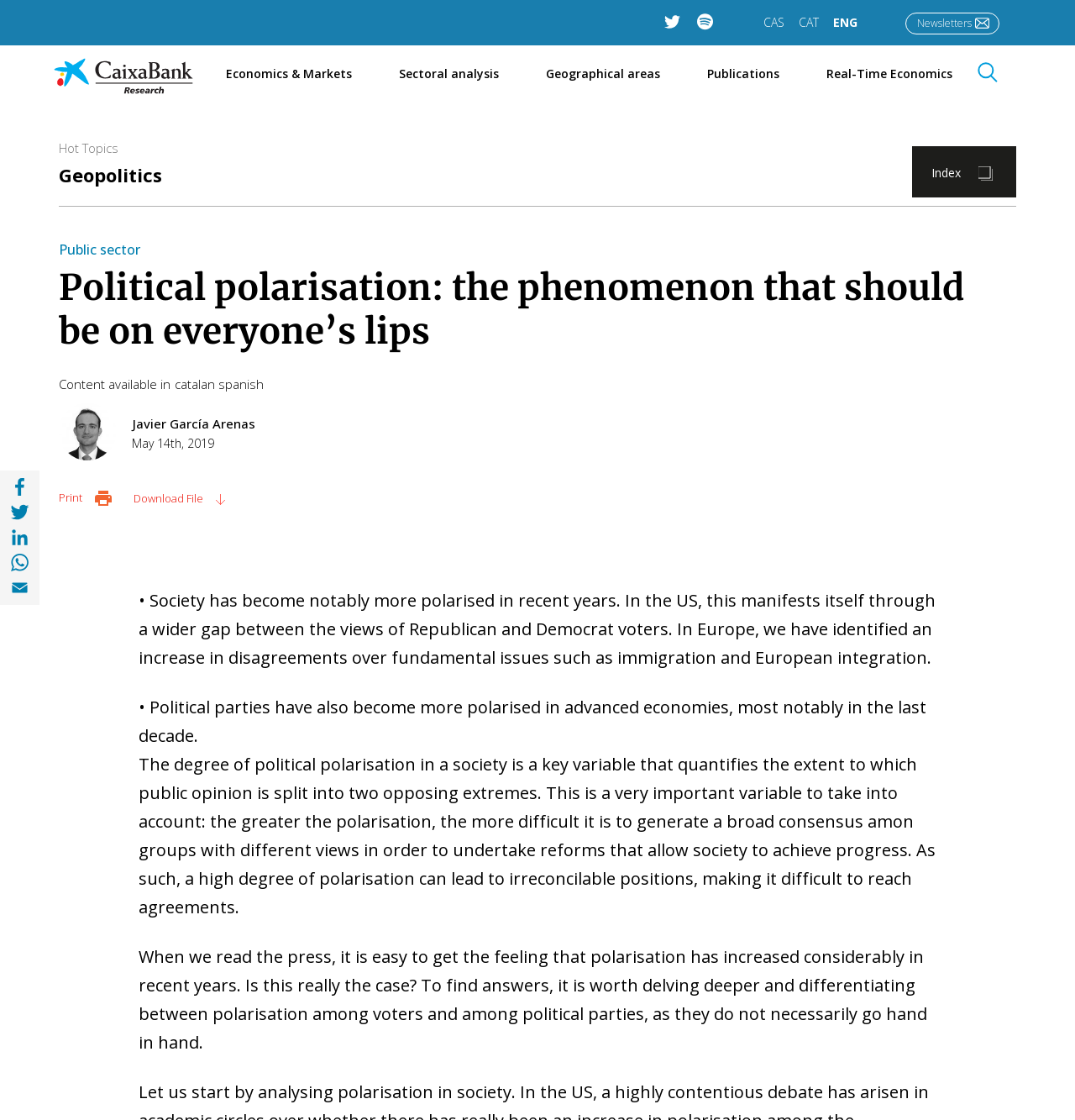Provide the bounding box coordinates of the HTML element this sentence describes: "Public sector". The bounding box coordinates consist of four float numbers between 0 and 1, i.e., [left, top, right, bottom].

[0.055, 0.214, 0.13, 0.231]